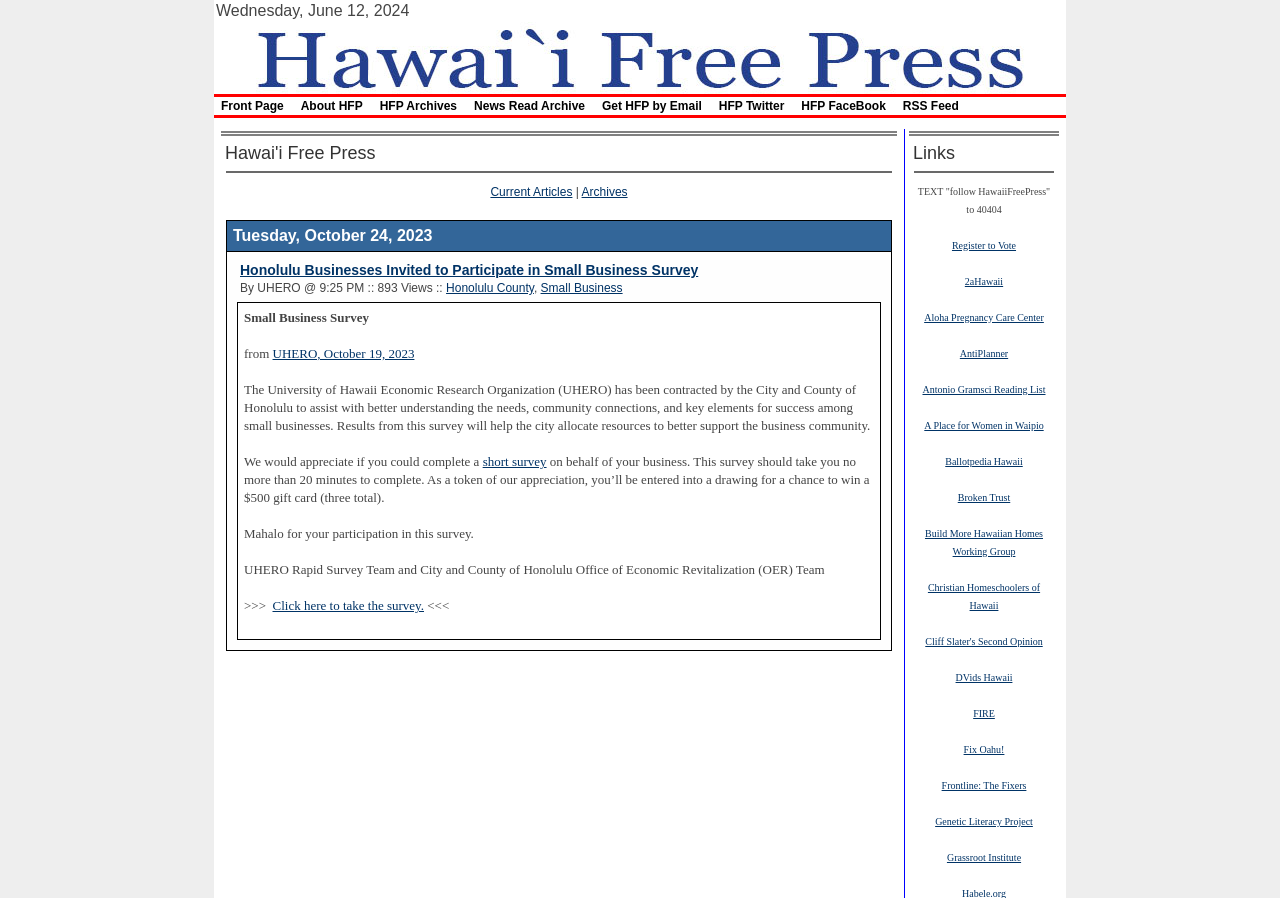Using the description: "AntiPlanner", identify the bounding box of the corresponding UI element in the screenshot.

[0.75, 0.385, 0.788, 0.401]